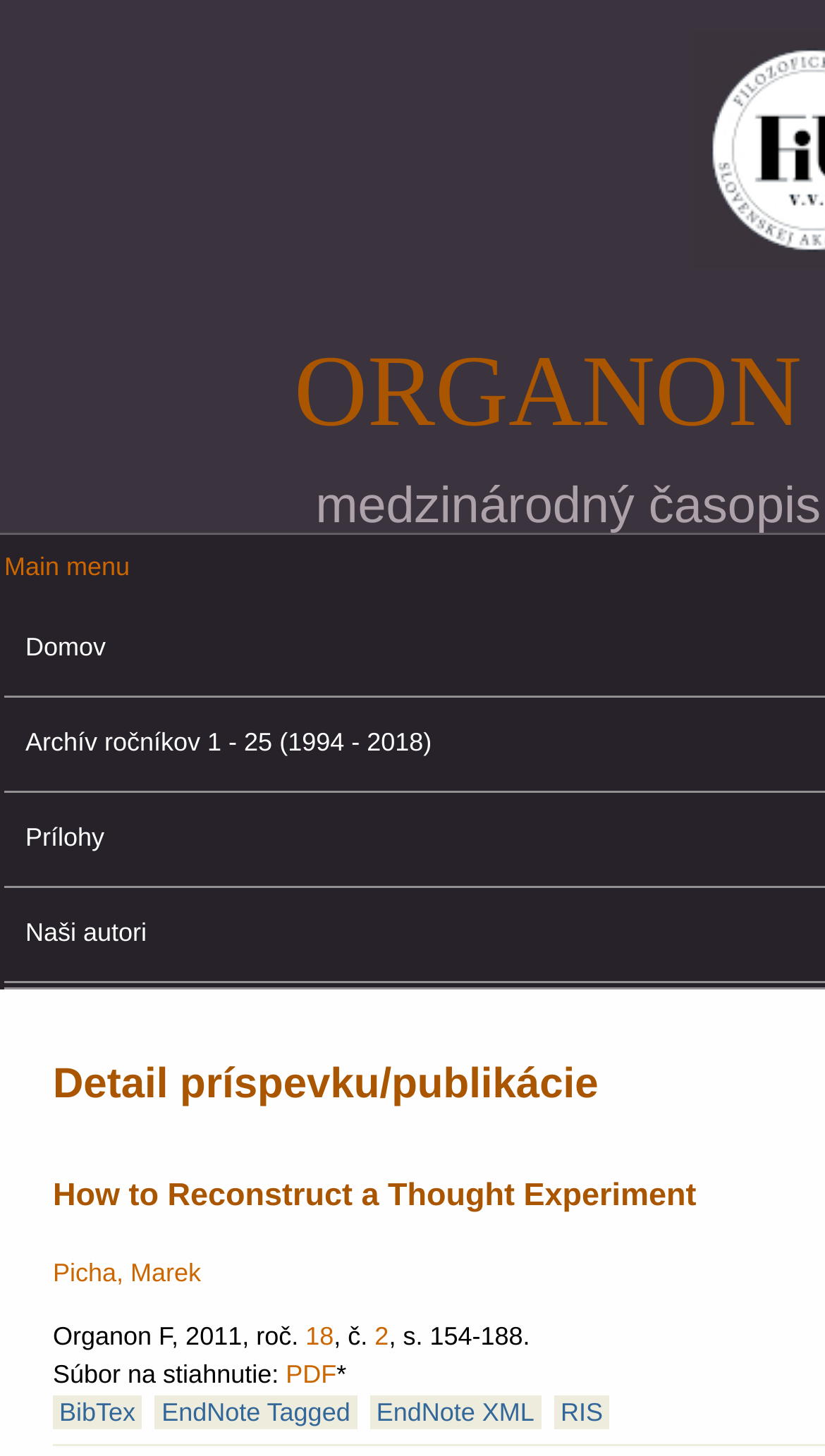How many citation formats are available?
Using the image, respond with a single word or phrase.

4